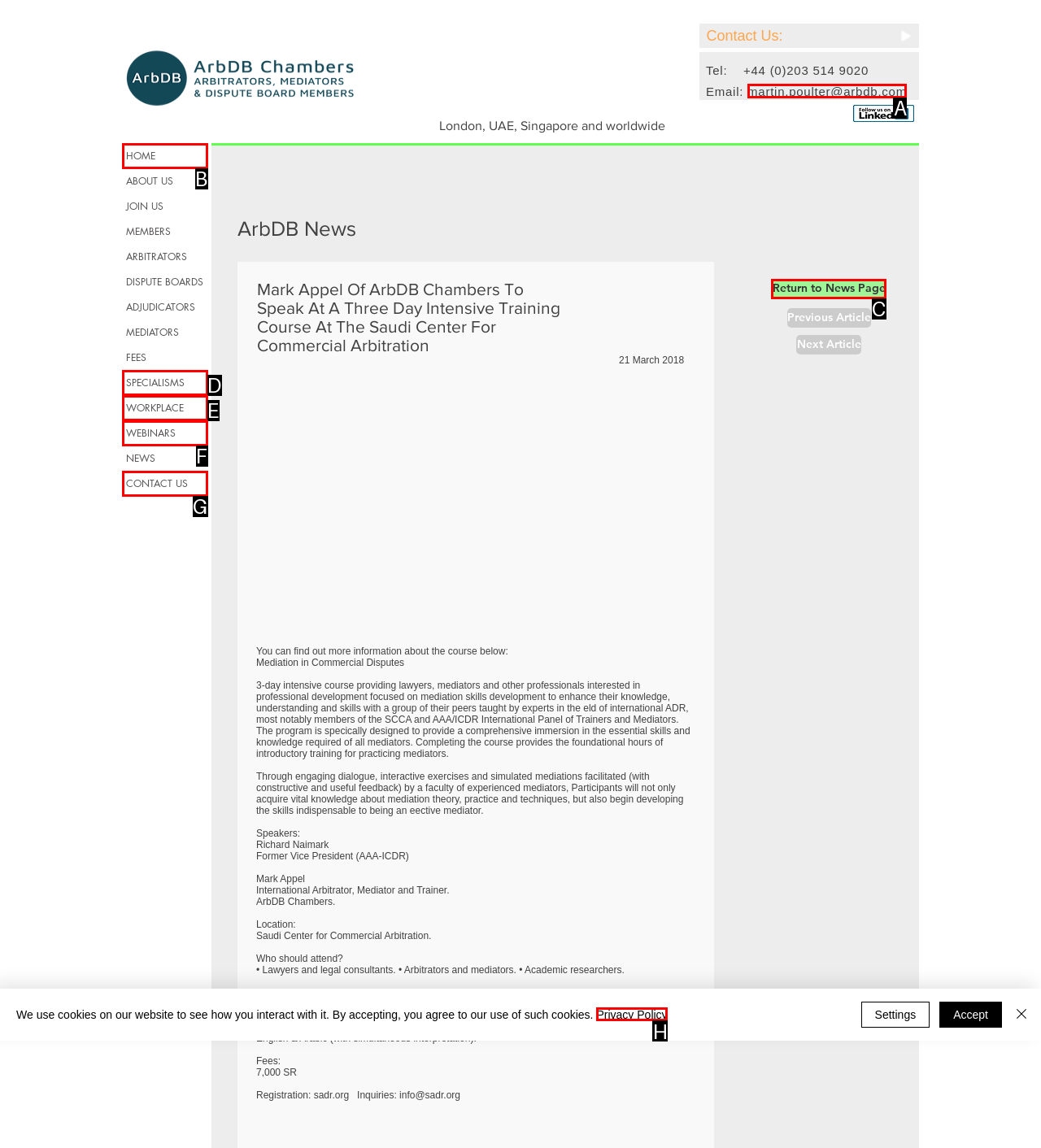Point out the correct UI element to click to carry out this instruction: View the News Page
Answer with the letter of the chosen option from the provided choices directly.

C